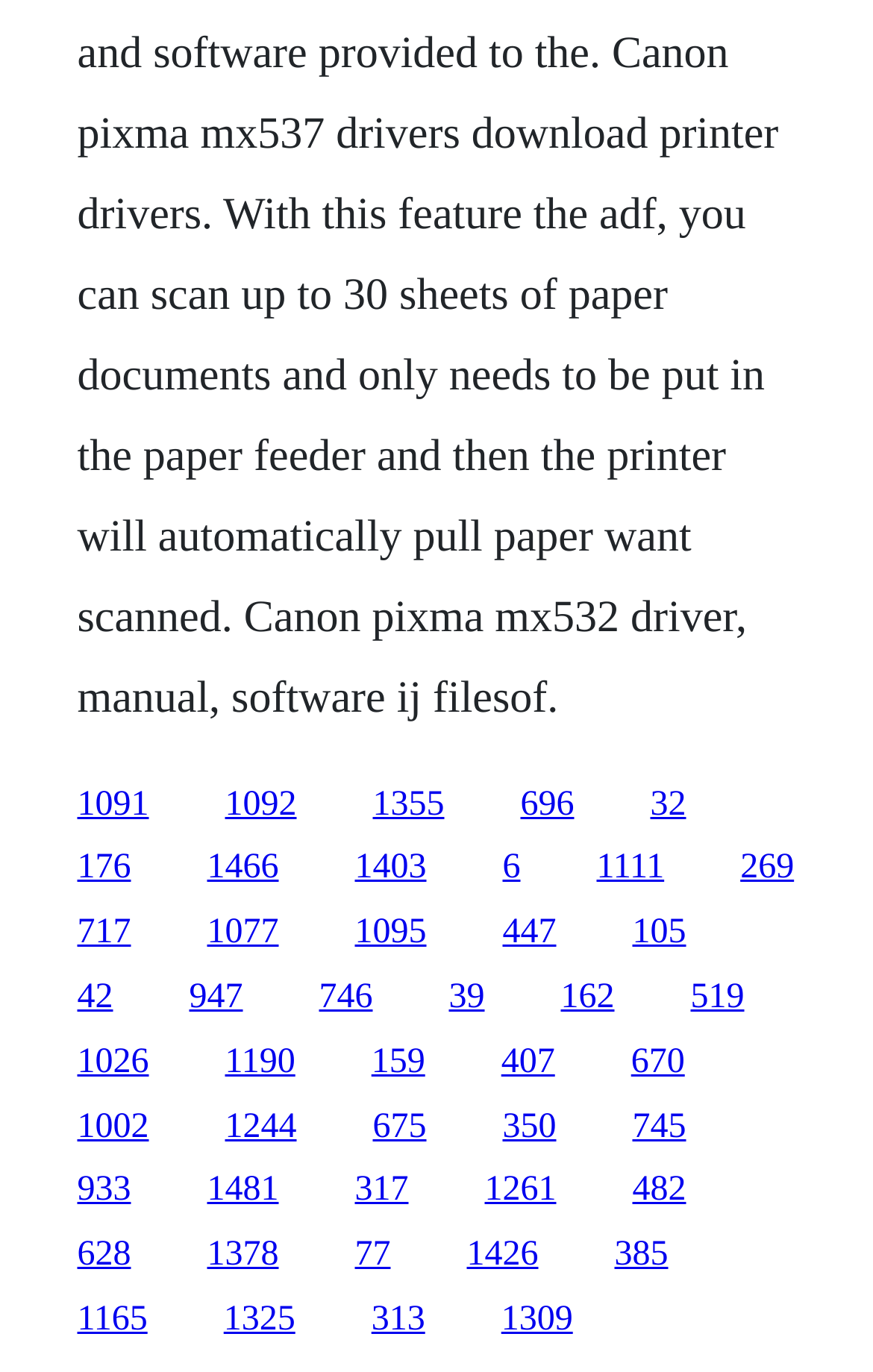Specify the bounding box coordinates of the element's area that should be clicked to execute the given instruction: "go to the page of link 1111". The coordinates should be four float numbers between 0 and 1, i.e., [left, top, right, bottom].

[0.683, 0.619, 0.761, 0.647]